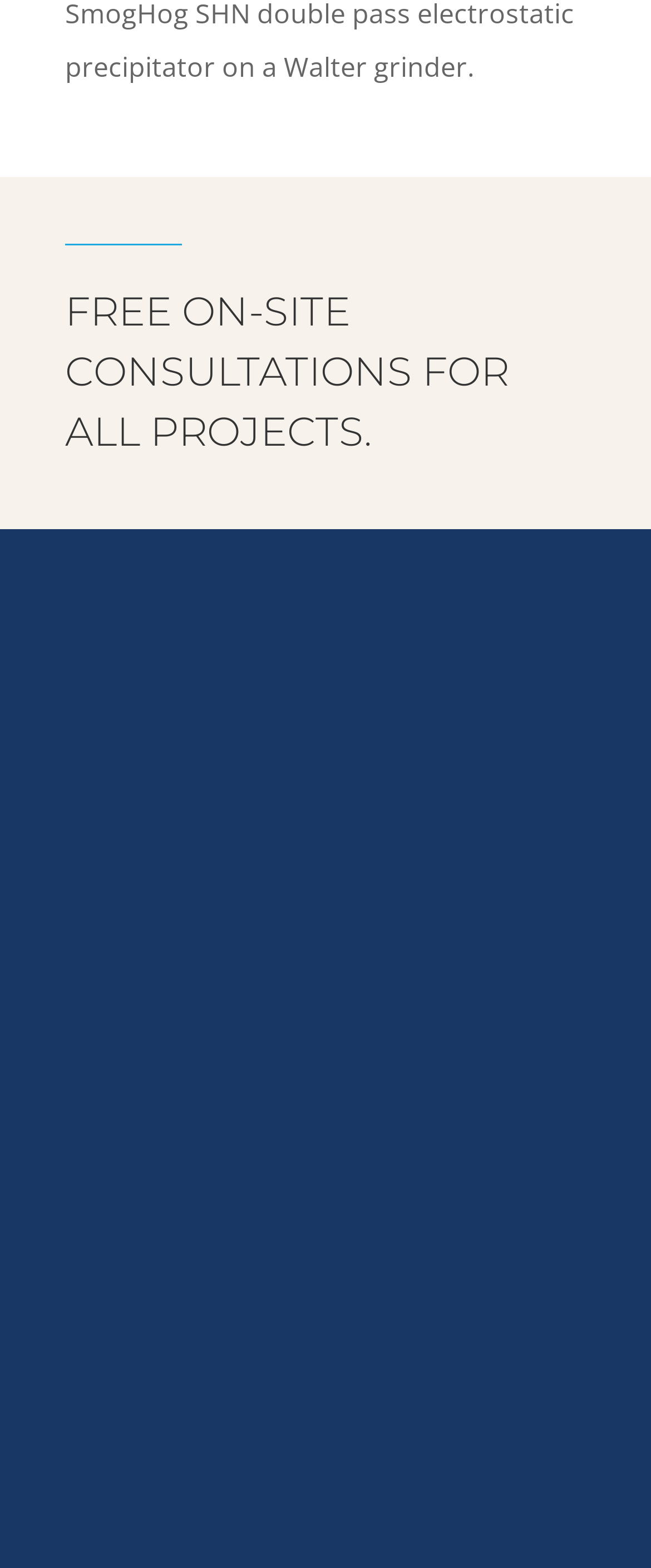What is the address?
Examine the screenshot and reply with a single word or phrase.

1035 Lincoln Rd, Suite 101B, Bettendorf, IA 52722